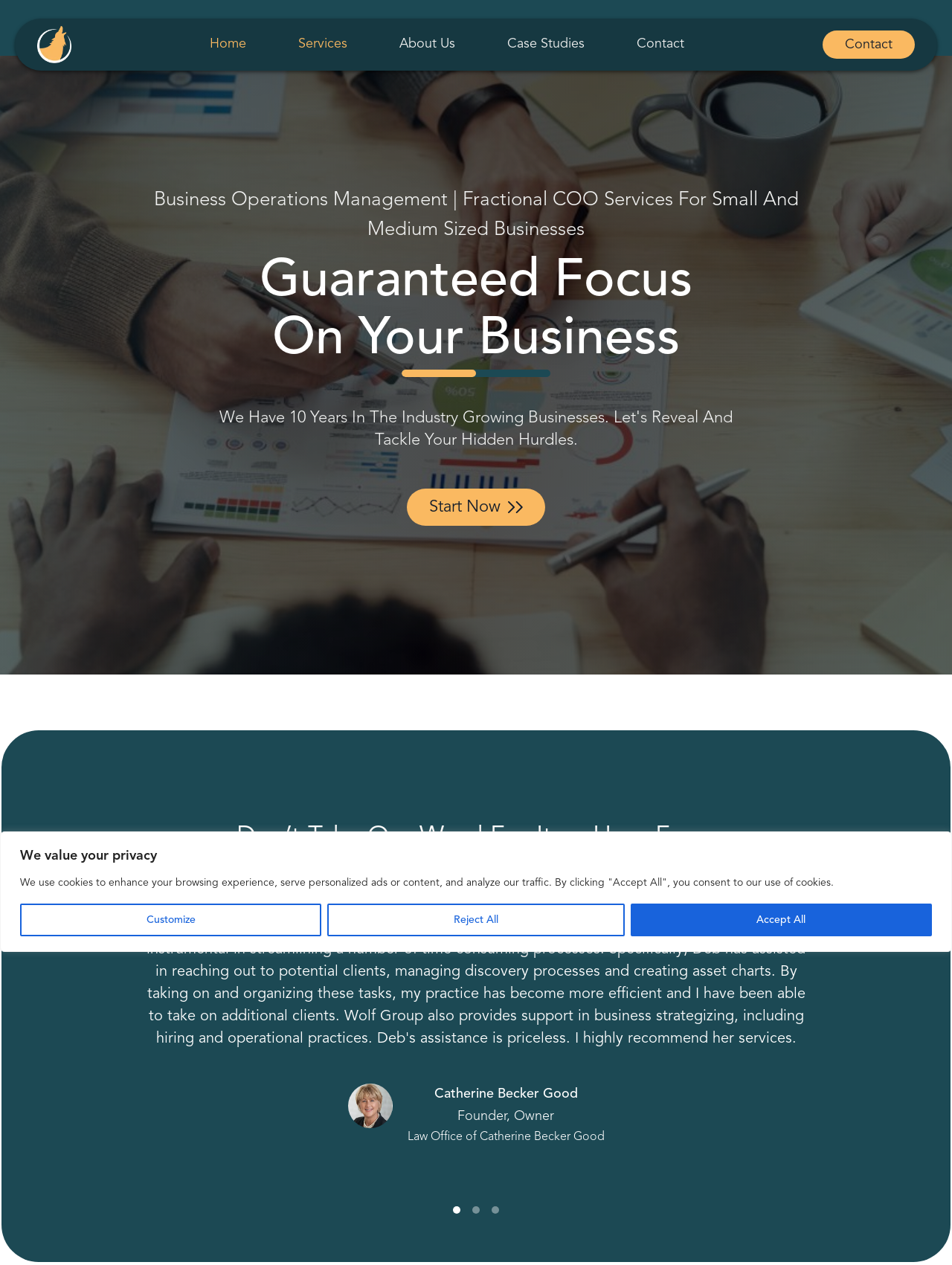From the webpage screenshot, predict the bounding box of the UI element that matches this description: "parent_node: Home".

[0.039, 0.021, 0.075, 0.05]